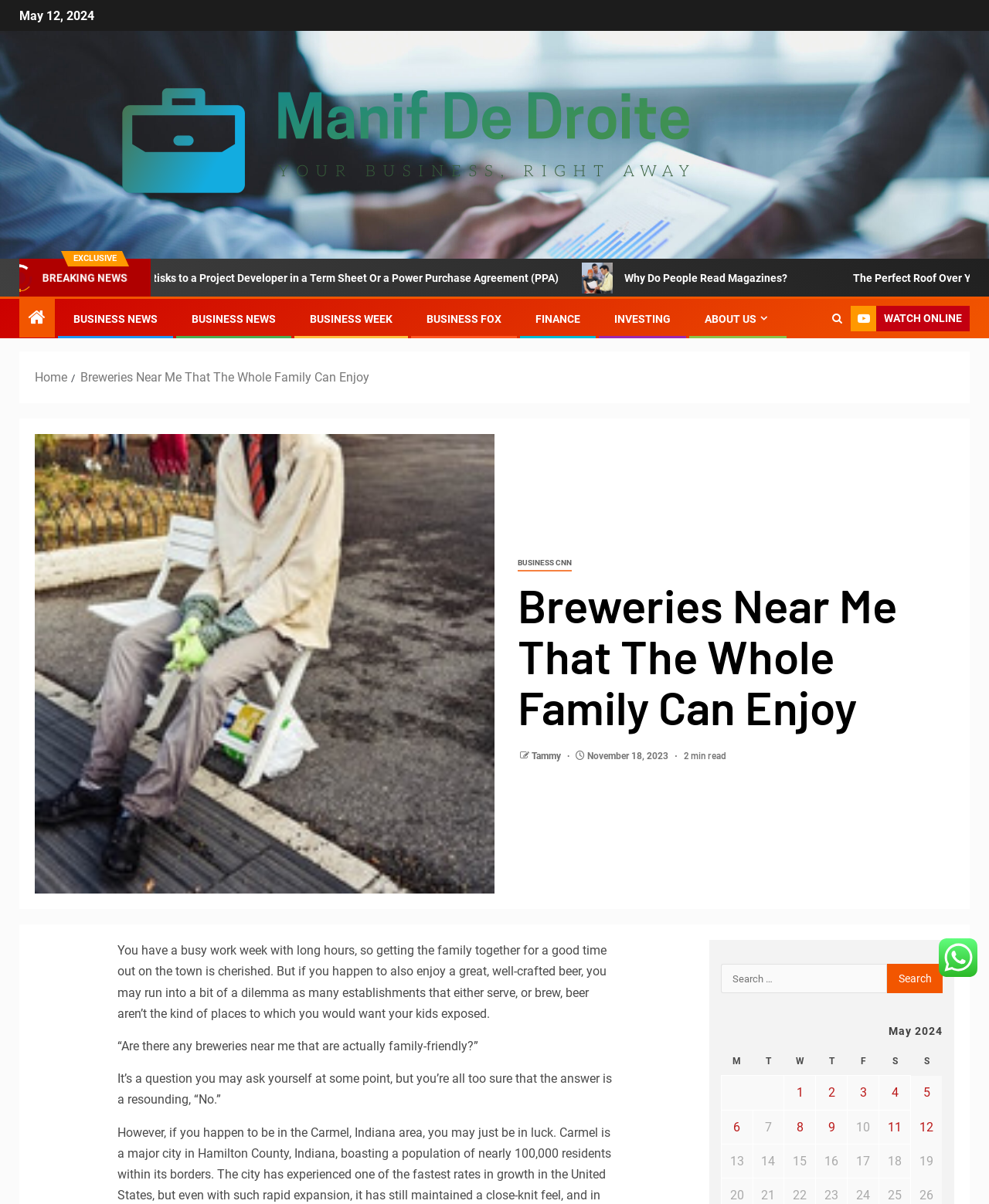Generate a comprehensive description of the webpage.

This webpage is about breweries near me that the whole family can enjoy. At the top, there is a date "May 12, 2024" and a link to "Manif De Droite" with an accompanying image. Below that, there are two highlighted texts, "EXCLUSIVE" and "BREAKING NEWS". 

On the left side, there are several links to news categories, including "BUSINESS NEWS", "BUSINESS WEEK", "BUSINESS FOX", "FINANCE", "INVESTING", and "ABOUT US". There is also a link to "WATCH ONLINE" and a navigation menu with breadcrumbs, including "Home" and "Breweries Near Me That The Whole Family Can Enjoy".

In the main content area, there is a heading "Breweries Near Me That The Whole Family Can Enjoy" followed by a link to "Tammy" and a date "November 18, 2023". Below that, there is a text that discusses the dilemma of finding a family-friendly brewery, and a question "Are there any breweries near me that are actually family-friendly?" 

On the right side, there is a search bar with a button and a caption. Below that, there is a table with column headers "M", "T", "W", "T", "F", "S", and "S", and several rows with links to posts published on different dates in May 2024.

At the bottom of the page, there is an image.